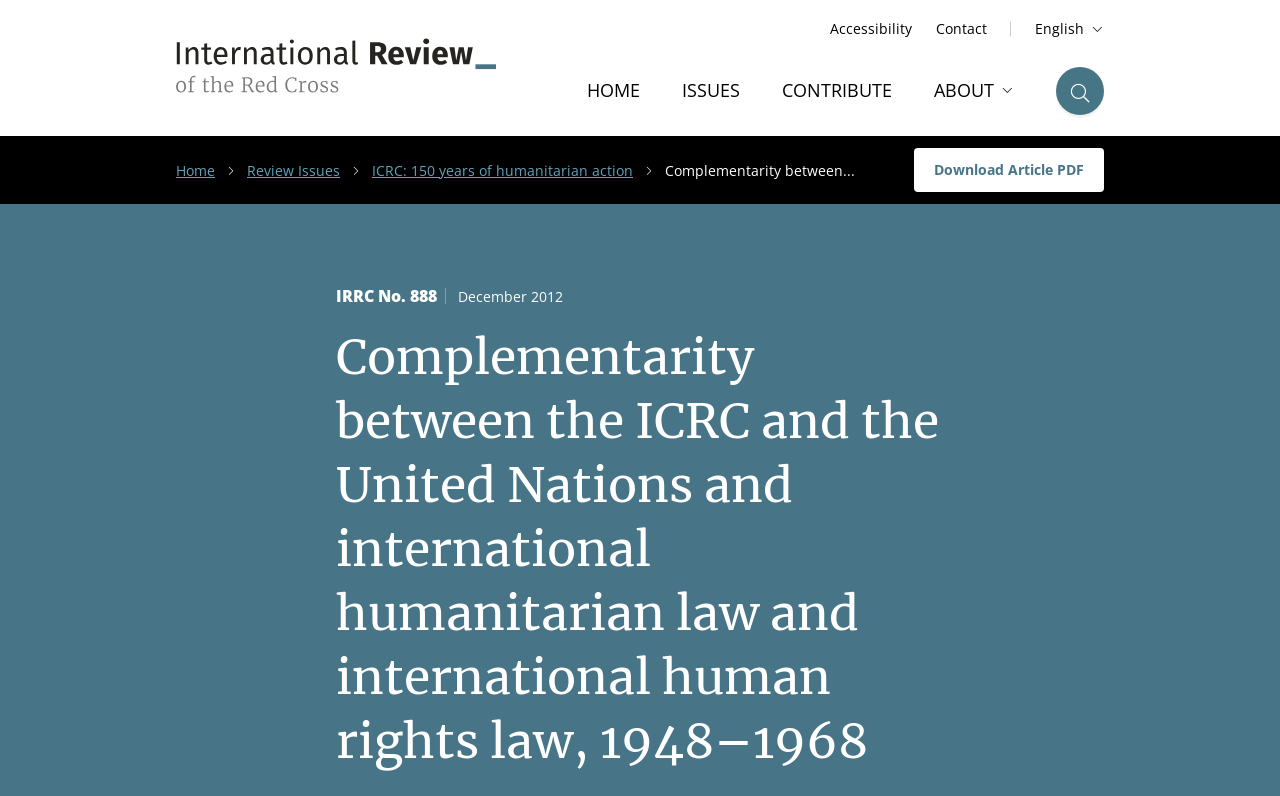Identify and provide the text of the main header on the webpage.

Complementarity between the ICRC and the United Nations and international humanitarian law and international human rights law, 1948–1968